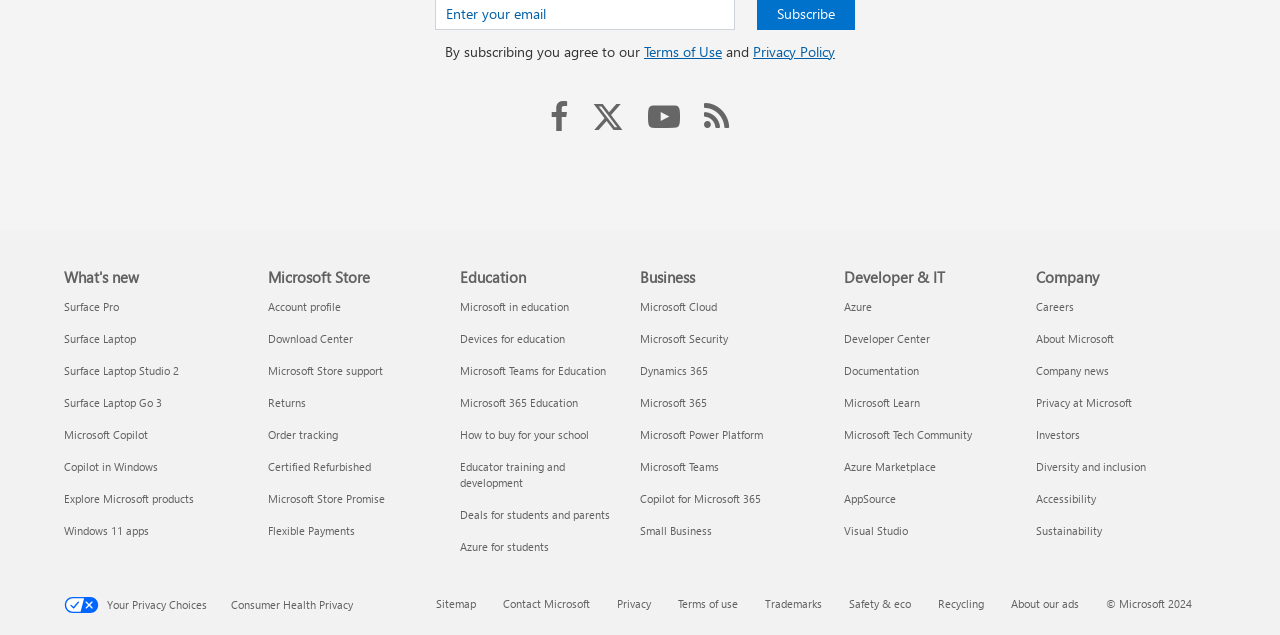Locate the bounding box of the UI element defined by this description: "Flexible Payments". The coordinates should be given as four float numbers between 0 and 1, formatted as [left, top, right, bottom].

[0.209, 0.824, 0.277, 0.847]